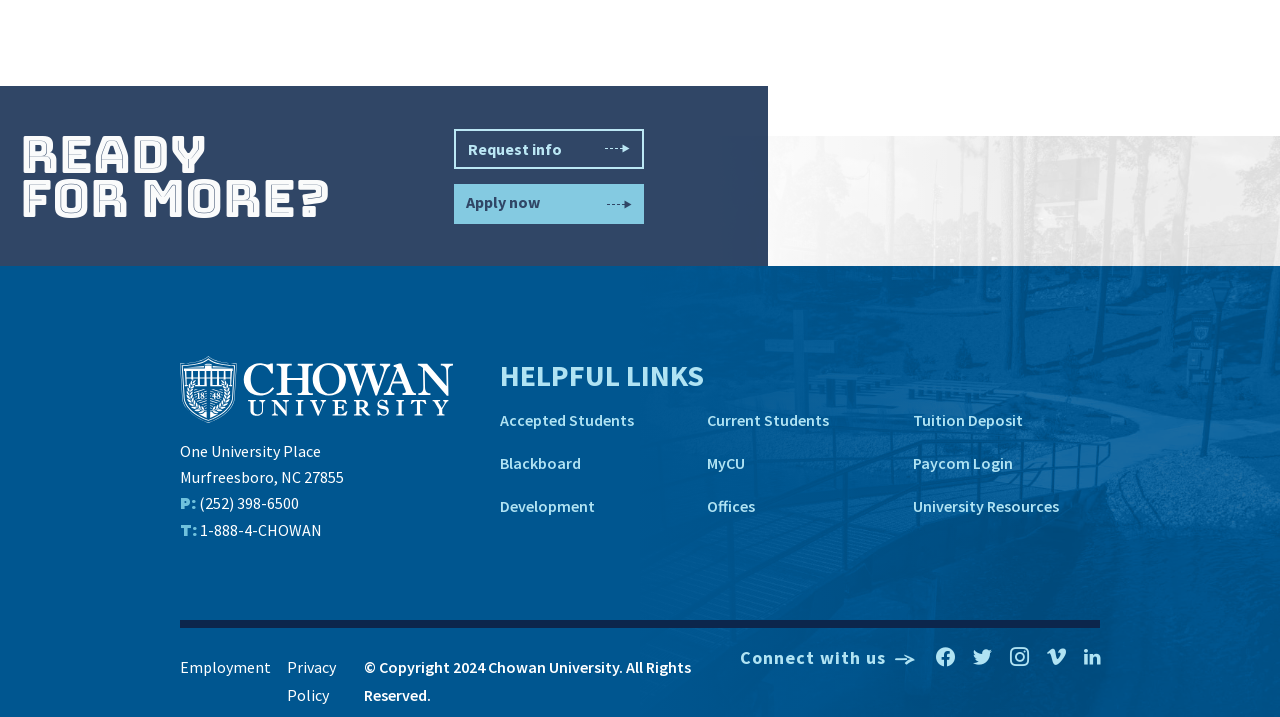Find the coordinates for the bounding box of the element with this description: "parent_node: One University Place".

[0.141, 0.525, 0.354, 0.557]